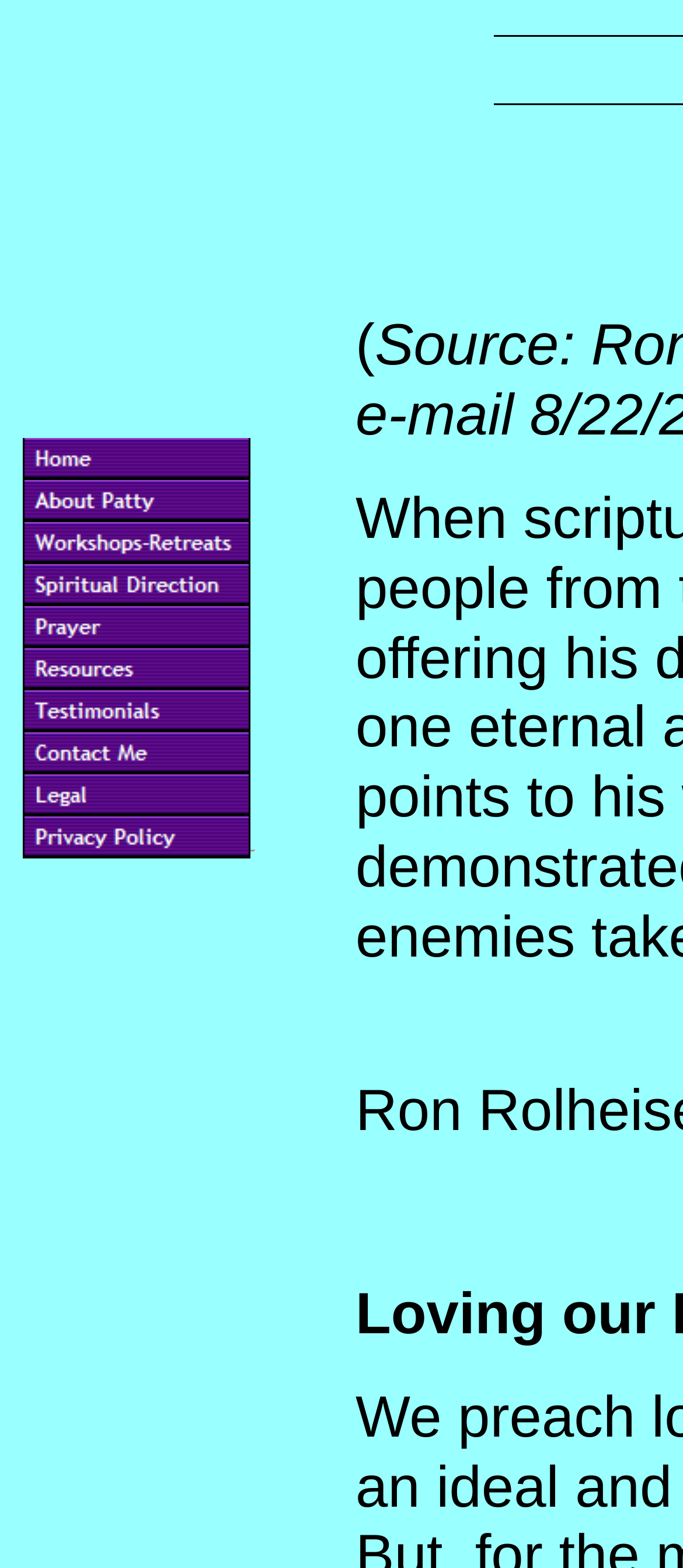What is the last menu item? Refer to the image and provide a one-word or short phrase answer.

Privacy Policy